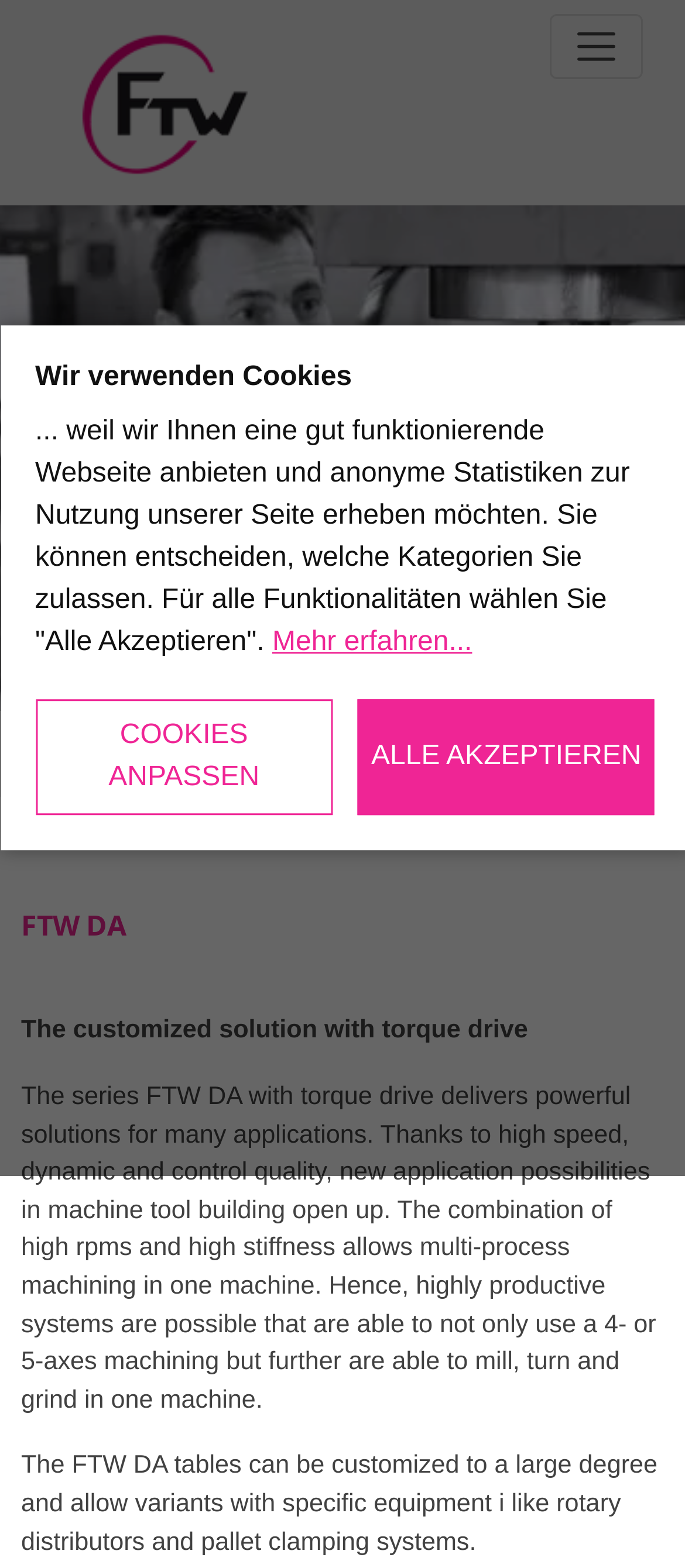Describe every aspect of the webpage comprehensively.

The webpage is about customized Rotary Tables with torque drive from Fertigungstechnik Weißenfels GmbH. At the top left, there is a logo image of Fertigungstechnik Weißenfels GmbH, accompanied by a link with the same name. 

On the top right, there is a link to open the navigation menu. Below the logo, there is a navigation breadcrumb section that contains three links: 'Rotary table systems', 'Product Range', and 'FTW DA - customized Rotary Tables with torque drive'. 

The main content of the webpage is divided into sections. The first section has a heading 'FTW DA' and a brief description 'The customized solution with torque drive'. Below this, there is a longer paragraph that explains the features and benefits of the FTW DA series, including its high speed, dynamic control quality, and ability to perform multi-process machining. 

The next section describes the customization options of the FTW DA tables, including variants with specific equipment like rotary distributors and pallet clamping systems. 

At the bottom right of the page, there is a 'Scroll Back to Top' button. Below the main content, there is a section about cookies, with a heading 'Wir verwenden Cookies' and a brief description of why cookies are used. There are also two buttons, 'COOKIES ANPASSEN' and 'ALLE AKZEPTIEREN', to manage cookie preferences.